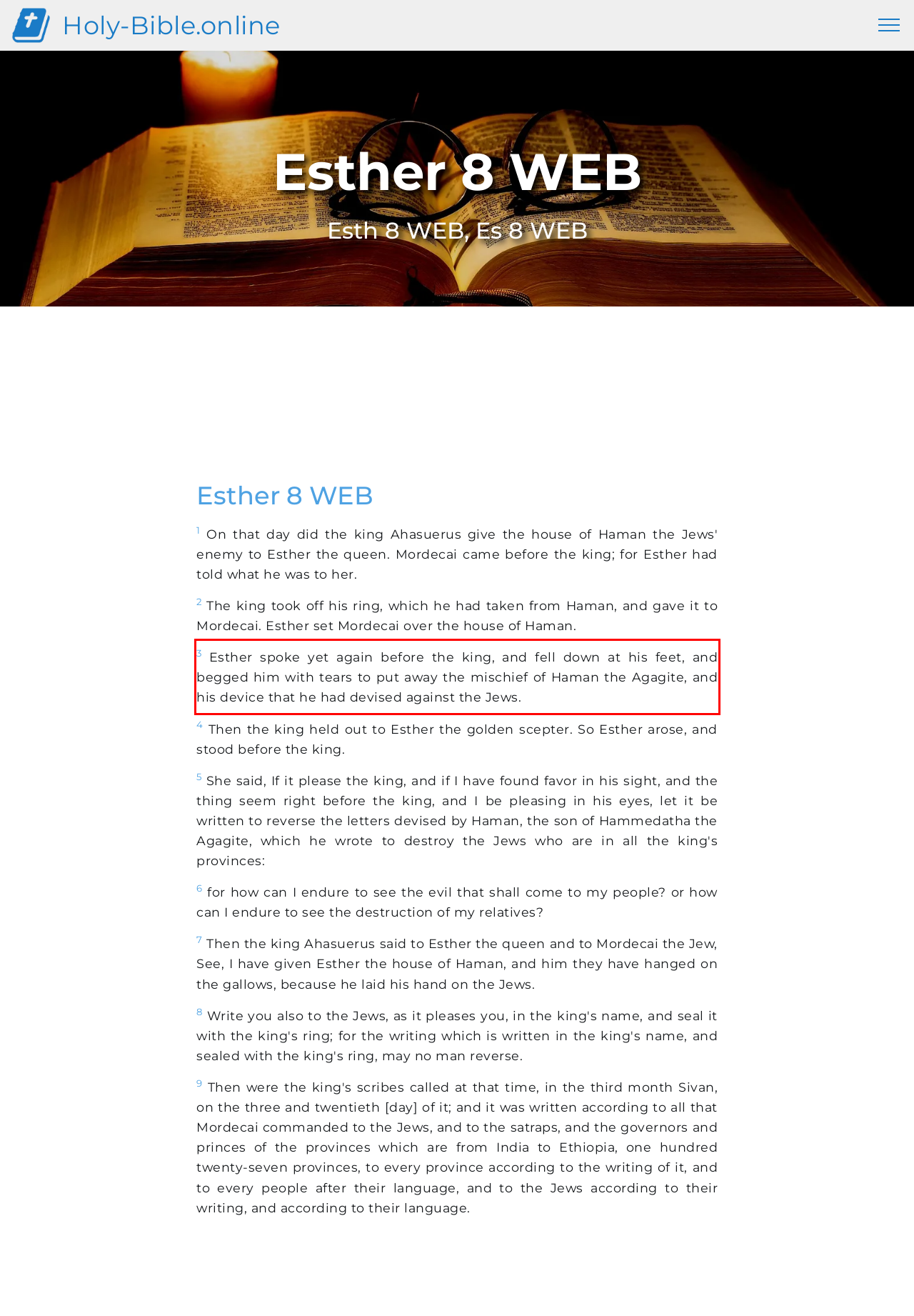Look at the screenshot of the webpage, locate the red rectangle bounding box, and generate the text content that it contains.

3 Esther spoke yet again before the king, and fell down at his feet, and begged him with tears to put away the mischief of Haman the Agagite, and his device that he had devised against the Jews.